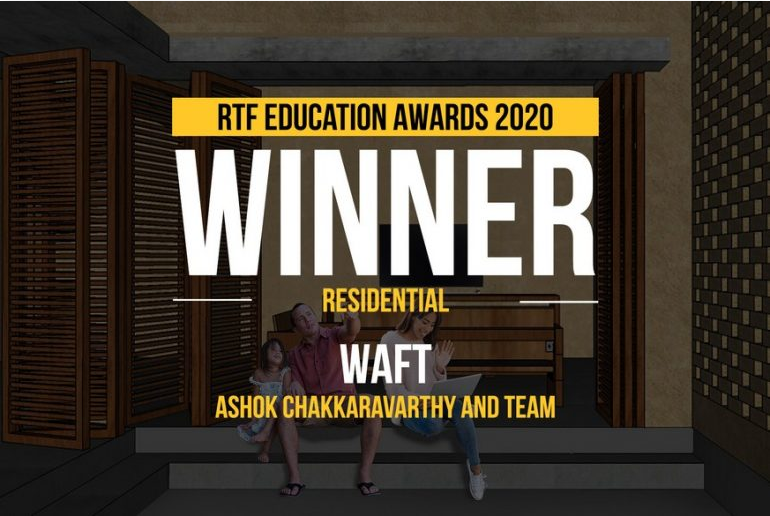What color are the bold letters that display the word 'WINNER'?
Kindly give a detailed and elaborate answer to the question.

According to the caption, the word 'WINNER' is prominently displayed in bold, white letters at the center of the image.